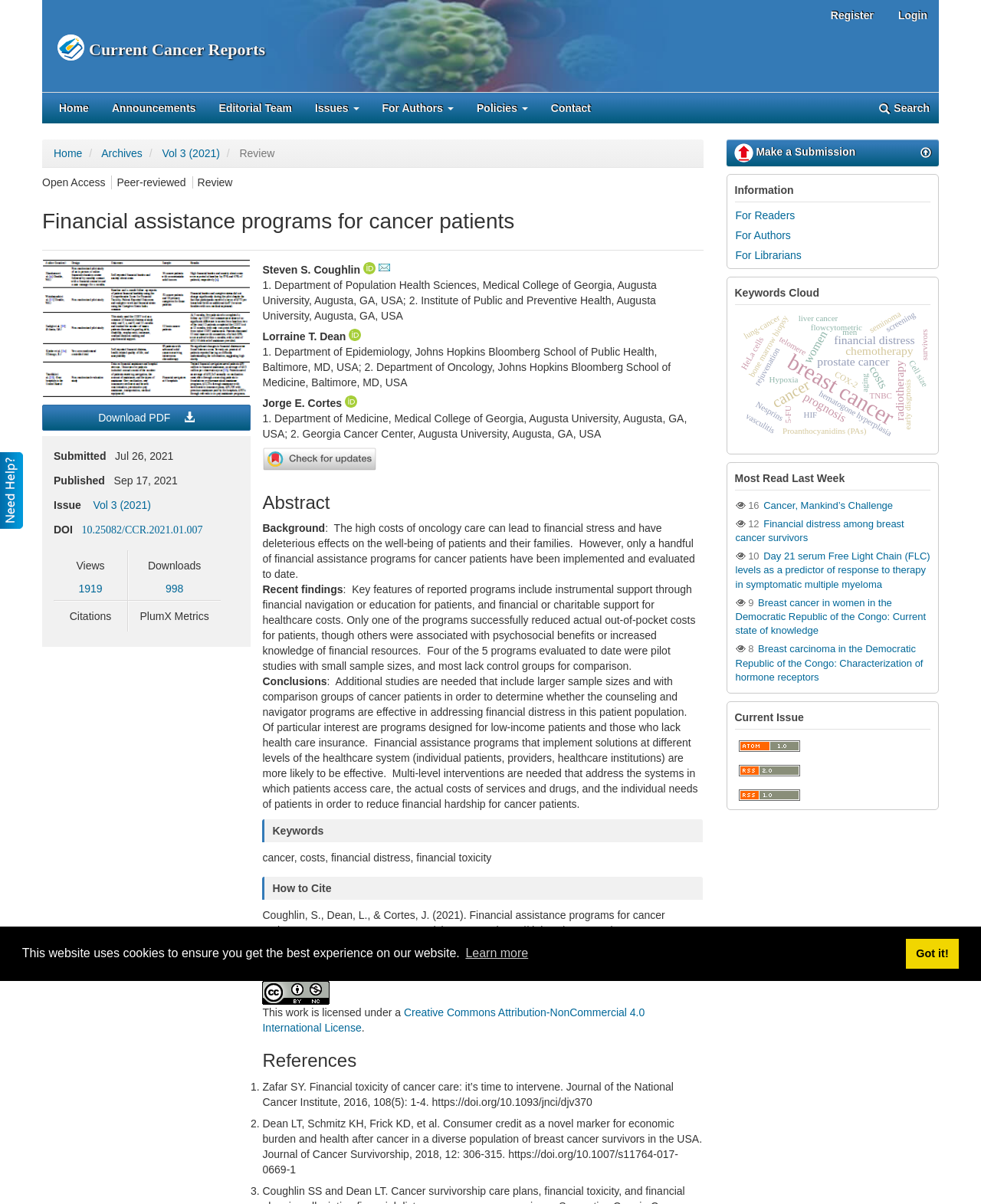Highlight the bounding box of the UI element that corresponds to this description: "Home".

[0.048, 0.077, 0.102, 0.102]